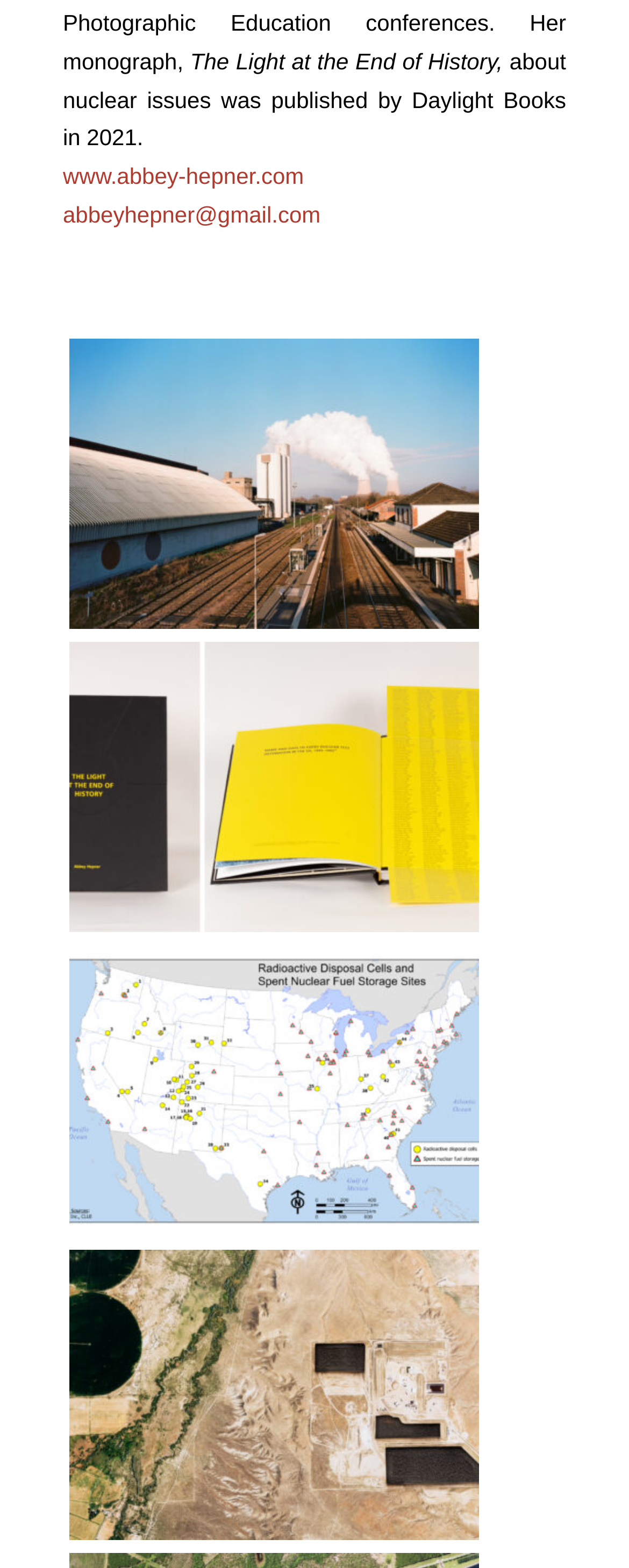Is there an email address on the webpage?
Provide a detailed and extensive answer to the question.

There is a link element with the OCR text 'abbeyhepner@gmail.com', which is an email address. This suggests that the webpage provides a way to contact the author or owner of the webpage via email.